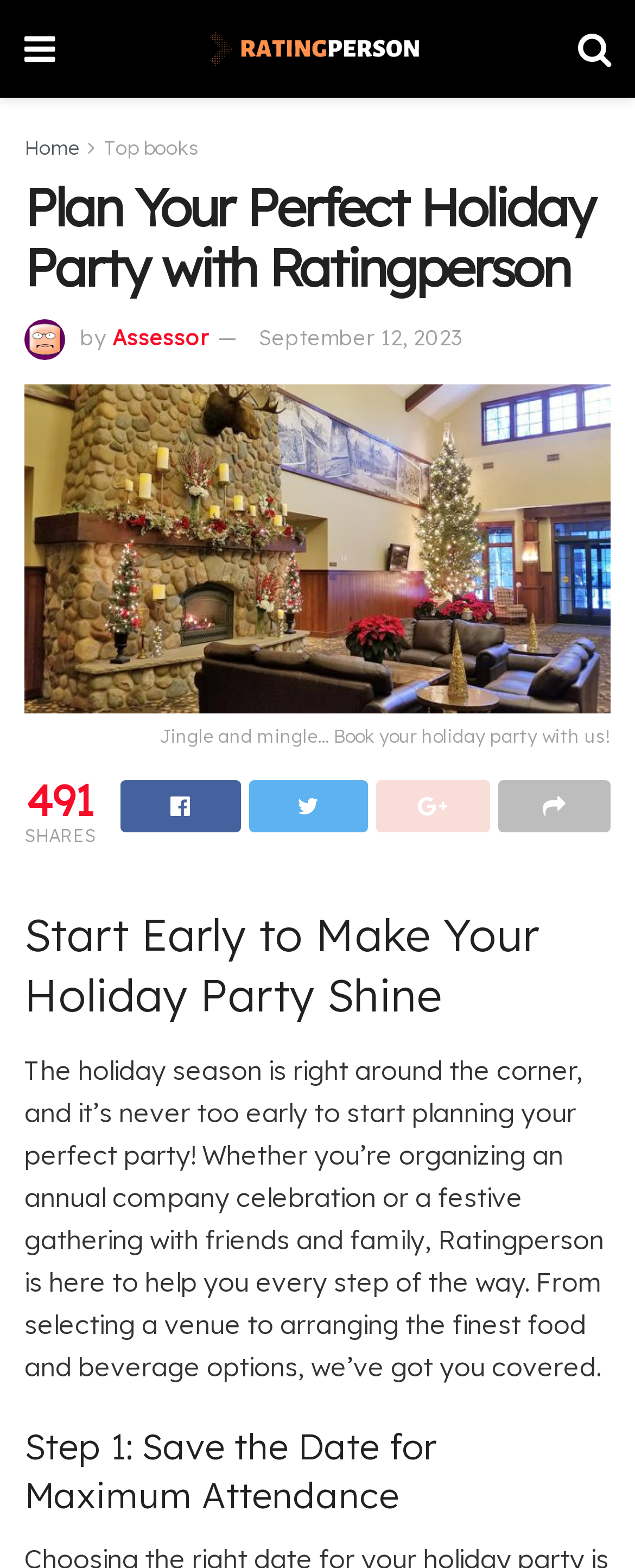Please provide a one-word or phrase answer to the question: 
What is the purpose of the website?

To help plan holiday parties